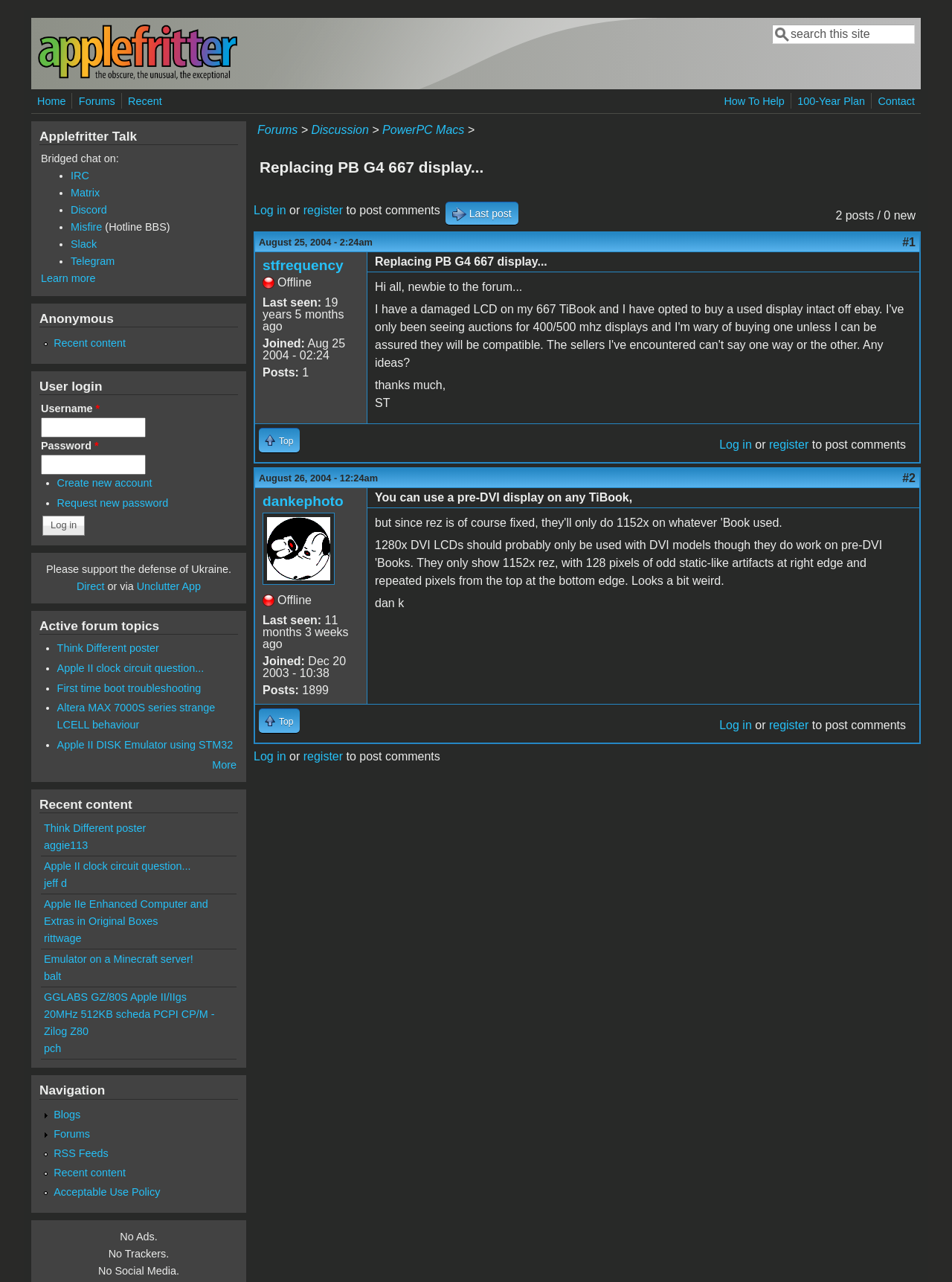What is the username of the first poster?
Carefully examine the image and provide a detailed answer to the question.

The username of the first poster can be found in the link 'stfrequency' which is located below the post title 'Replacing PB G4 667 display...' with a bounding box of [0.276, 0.201, 0.361, 0.213].